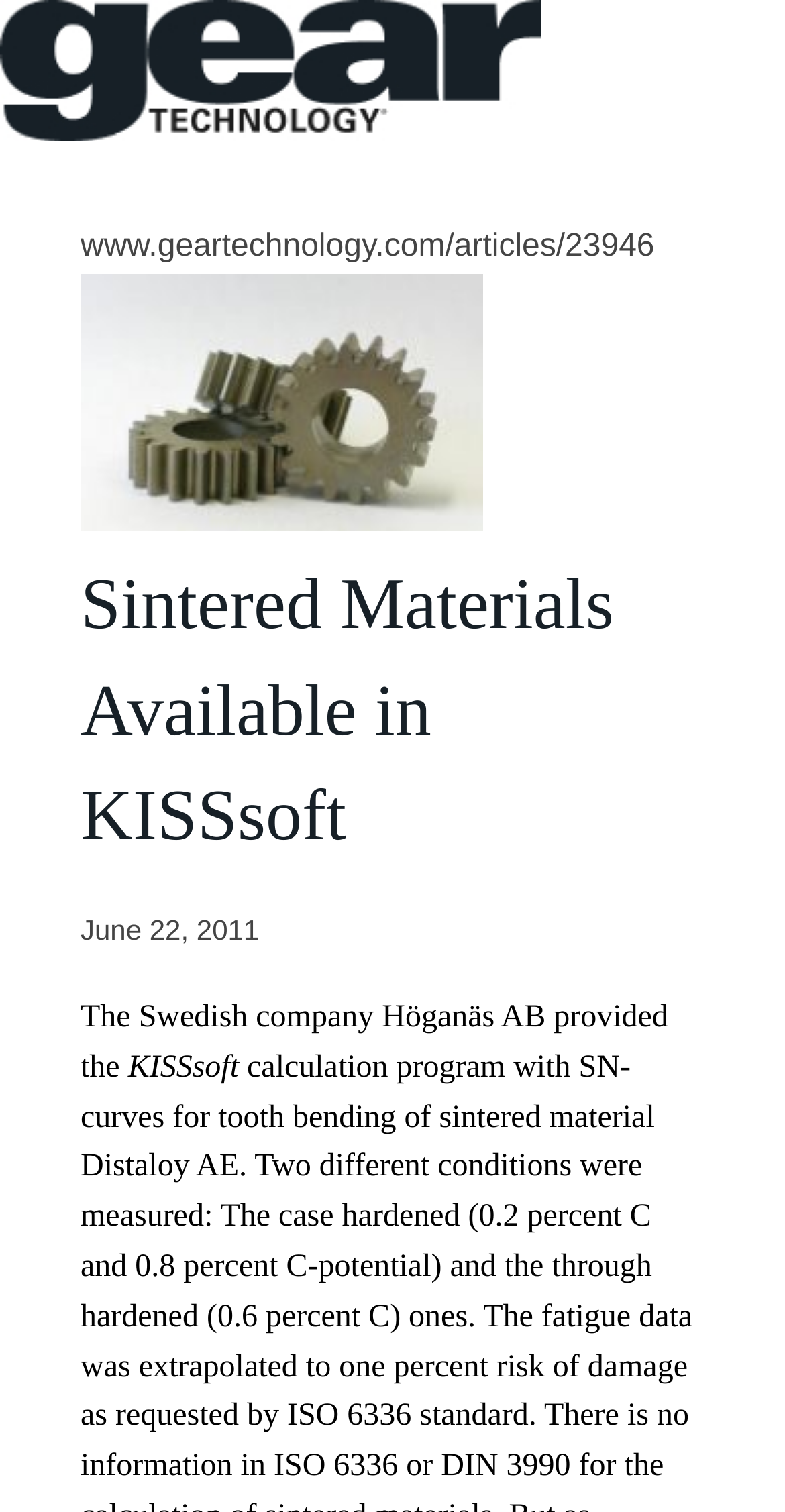Please provide a one-word or phrase answer to the question: 
When was the article published?

June 22, 2011